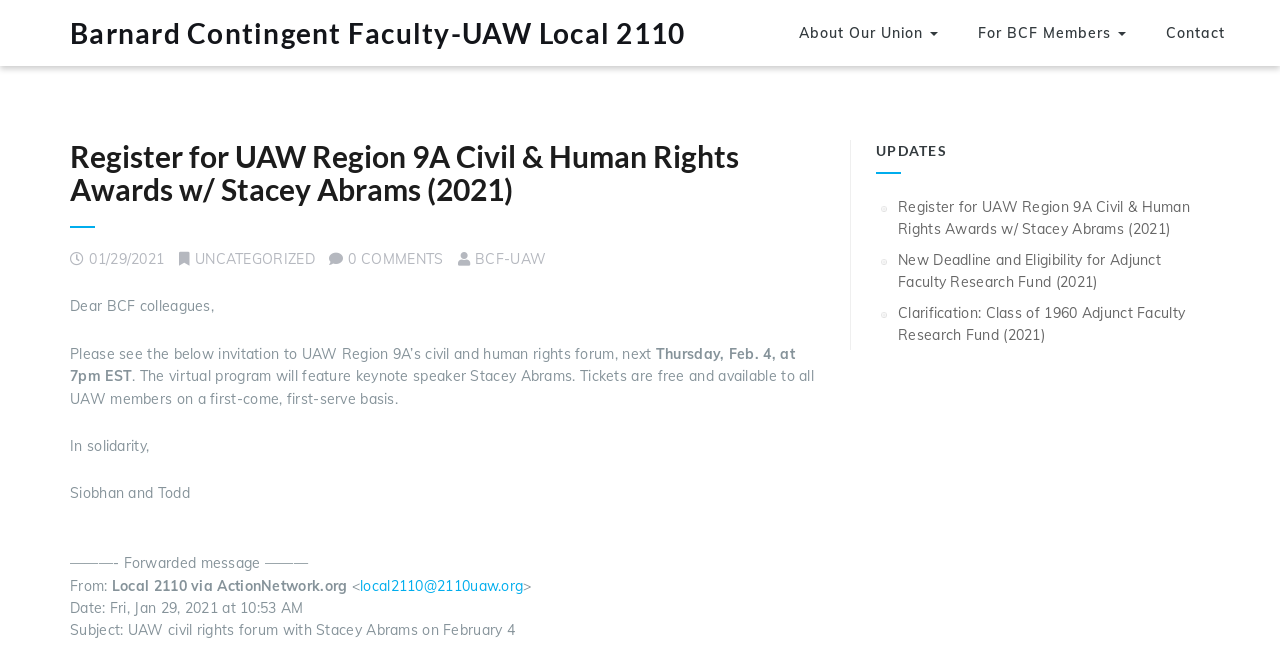Highlight the bounding box coordinates of the element that should be clicked to carry out the following instruction: "Check updates on UAW civil rights forum with Stacey Abrams". The coordinates must be given as four float numbers ranging from 0 to 1, i.e., [left, top, right, bottom].

[0.702, 0.296, 0.93, 0.356]